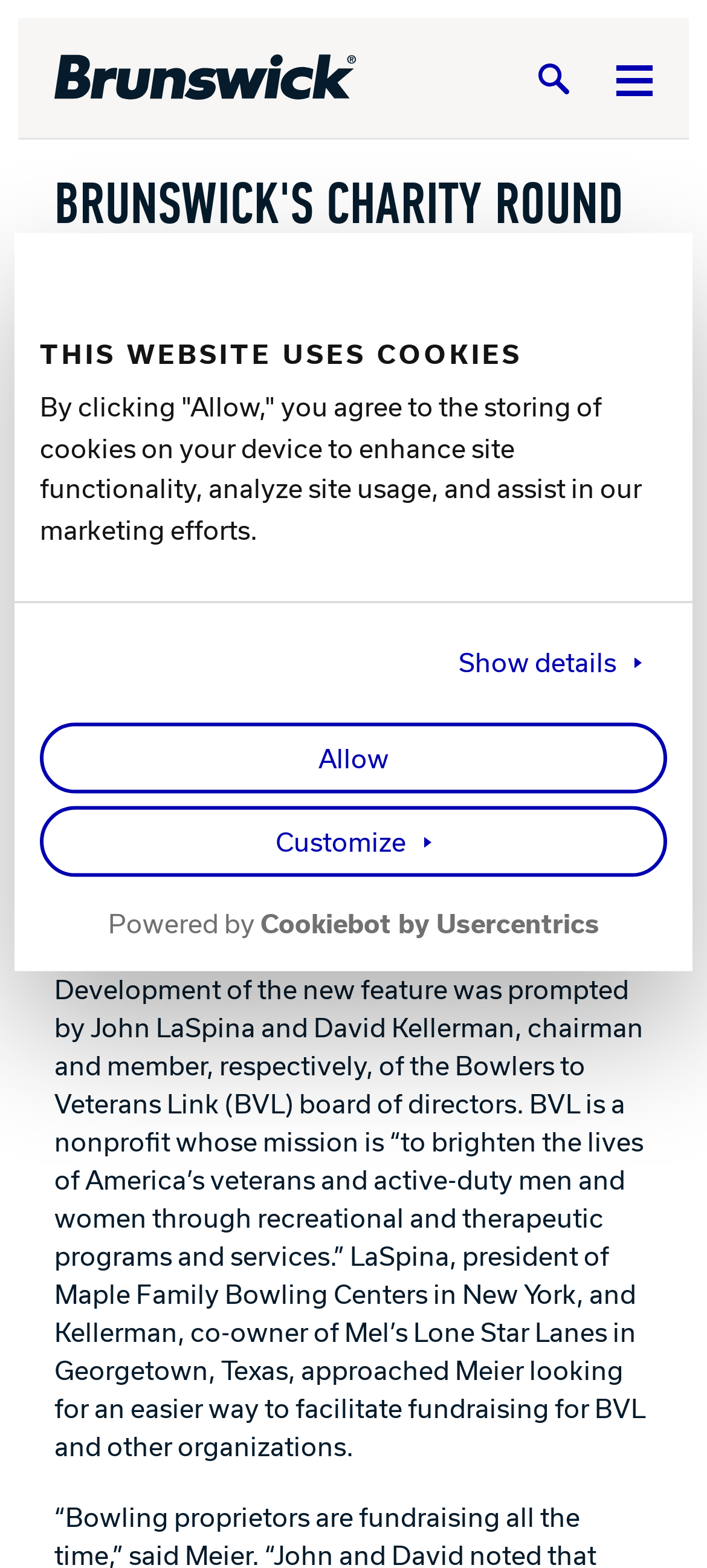Determine which piece of text is the heading of the webpage and provide it.

BRUNSWICK'S CHARITY ROUND UP SUPPORTS PHILANTHROPIC PROPRIETORS